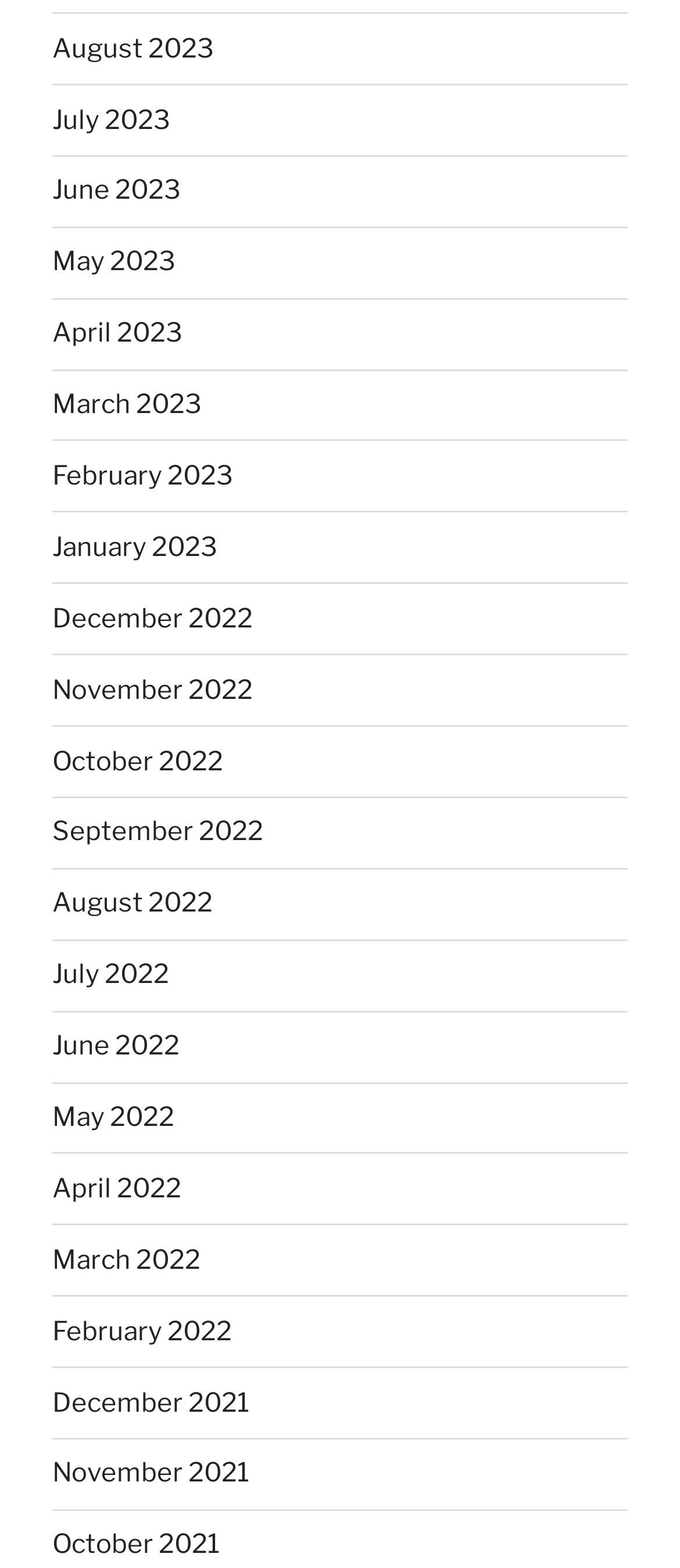What is the most recent month listed?
Please provide a single word or phrase as your answer based on the screenshot.

August 2023